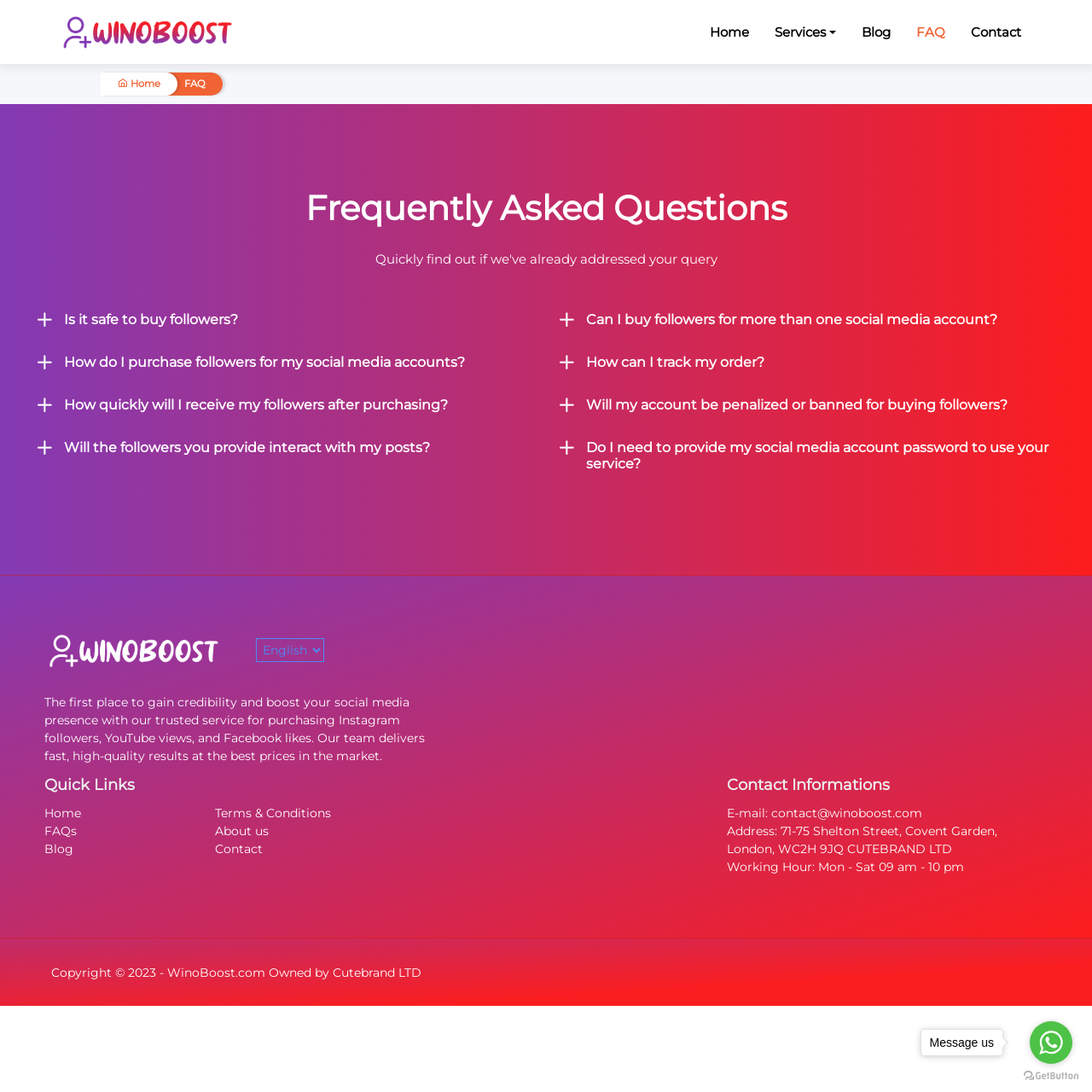Construct a comprehensive caption that outlines the webpage's structure and content.

This webpage is about WinoBoost, a service that helps users grow their social media presence by providing real and high-quality followers, likes, and views for various platforms such as Instagram, Facebook, TikTok, Twitter, and YouTube. 

At the top of the page, there is a website logo on the left side, followed by a navigation menu with links to Home, Services, Blog, FAQ, and Contact. Below the navigation menu, there is a section with frequently asked questions, each with a heading and a corresponding answer. The questions include "Is it safe to buy followers?", "How do I purchase followers for my social media accounts?", and "Will the followers you provide interact with my posts?".

On the right side of the page, there is a section with a heading "Quick Links" that provides links to Home, FAQs, Blog, Terms & Conditions, About us, and Contact. Below this section, there is a "Contact Informations" section that displays the email address, physical address, and working hours of the company.

At the bottom of the page, there is a copyright notice and a link to send a message. There are also links to WhatsApp and GetButton.io website.